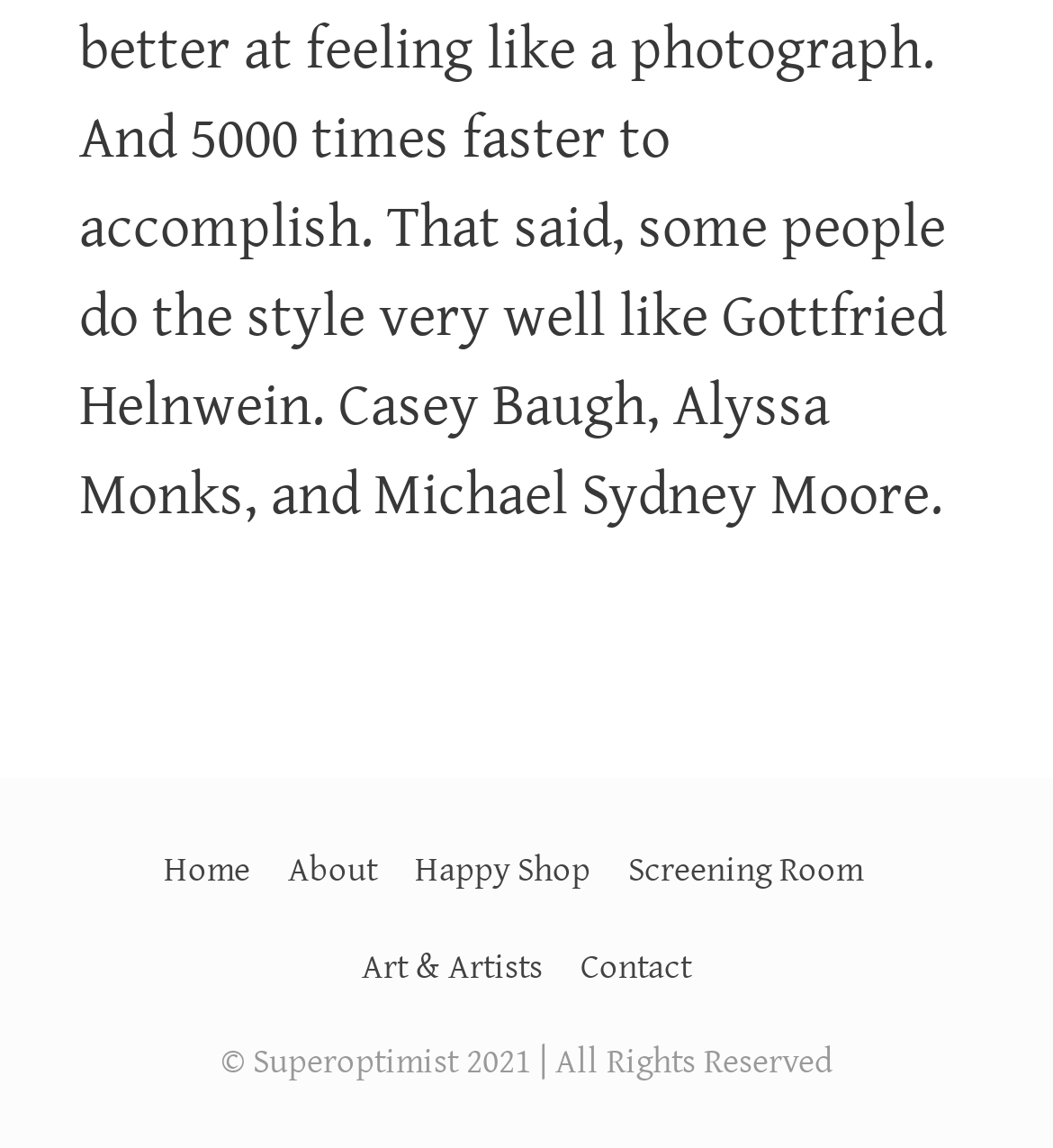Answer succinctly with a single word or phrase:
How many links are there in the footer?

2